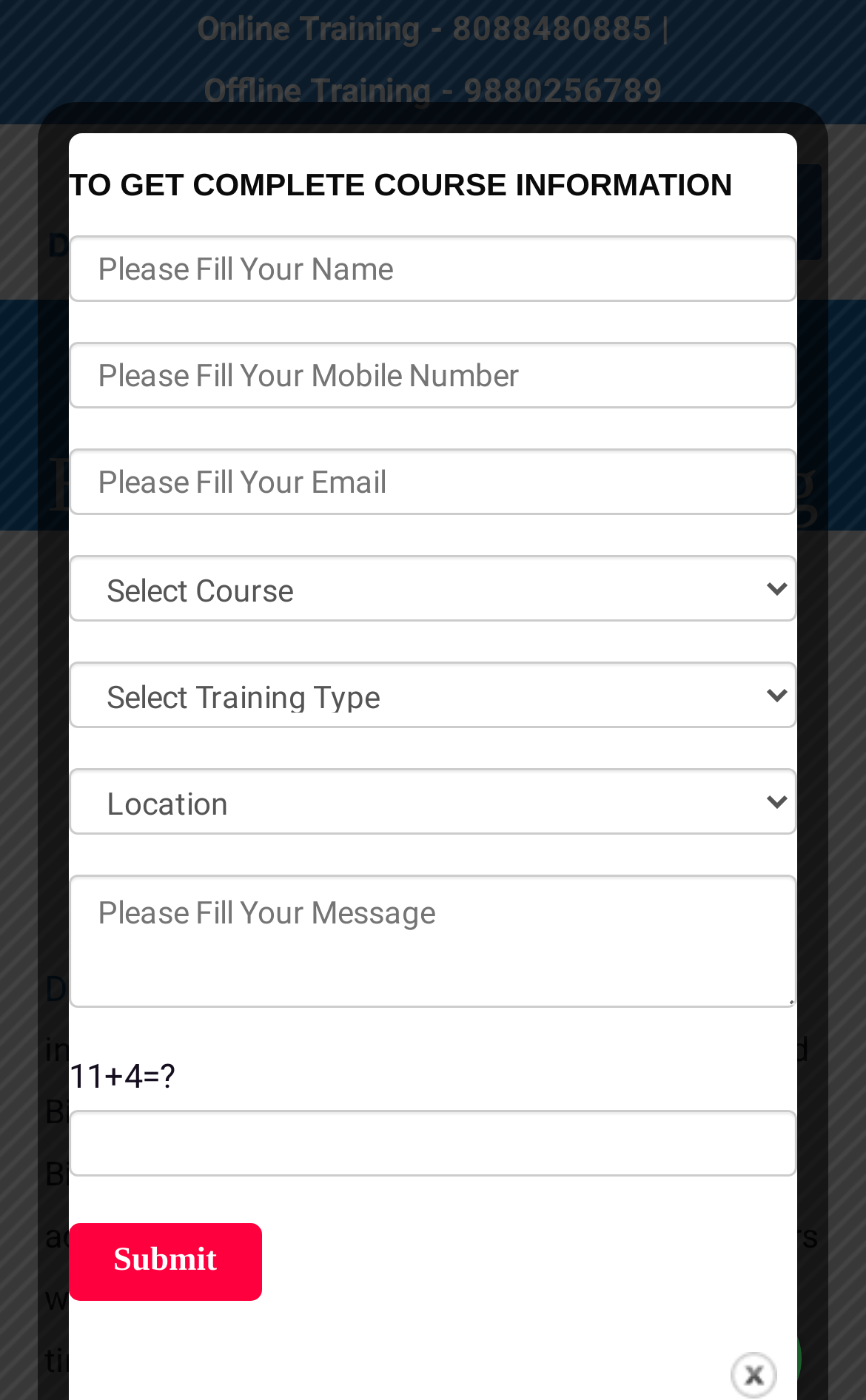What is the text above the 'Main Menu' button?
Please respond to the question with a detailed and informative answer.

The text above the 'Main Menu' button is 'BizTalk Server Training', which is a heading element located at the top of the webpage.